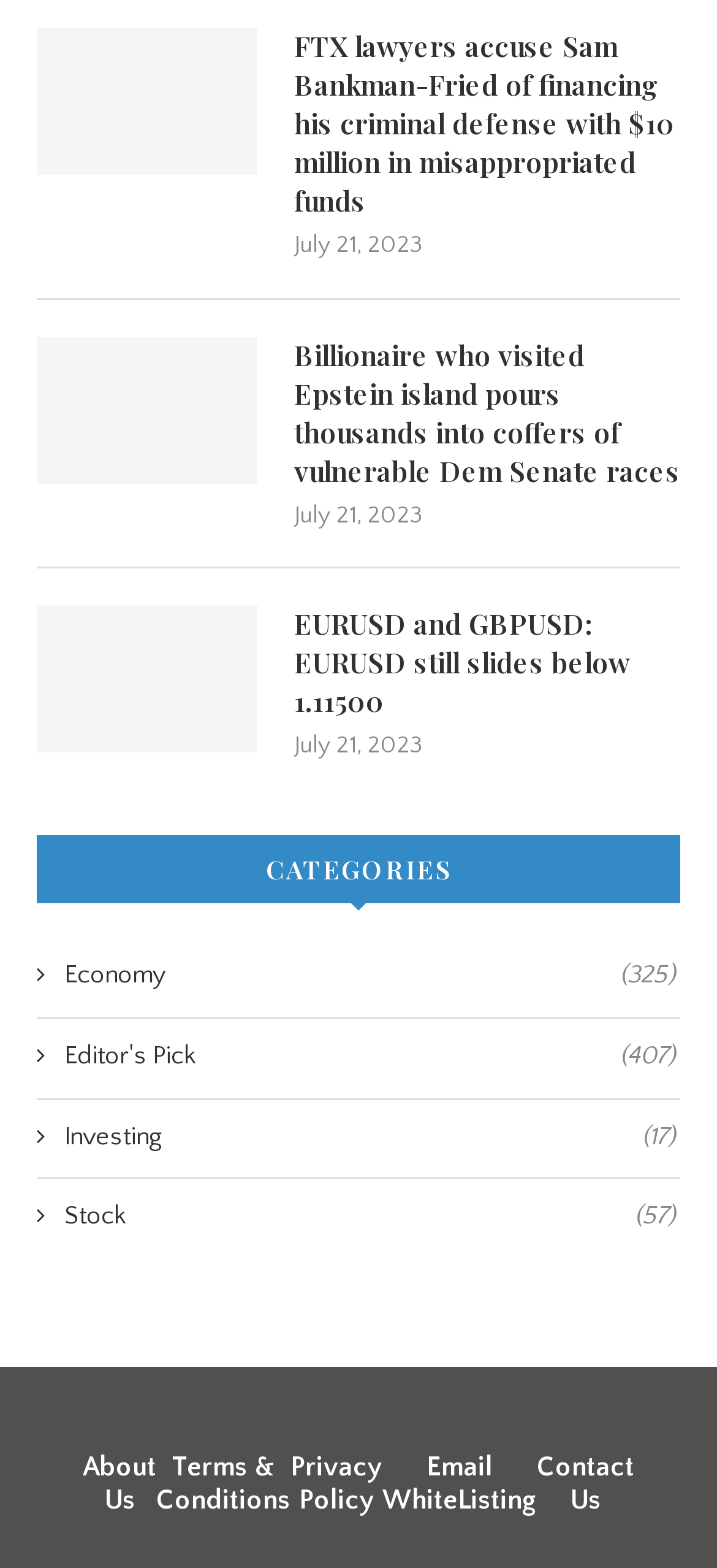How many links are in the footer section?
Please provide a full and detailed response to the question.

I counted the number of links in the footer section, which includes 'About Us', 'Terms & Conditions', 'Privacy Policy', 'Email WhiteListing', and 'Contact Us', and found five links.